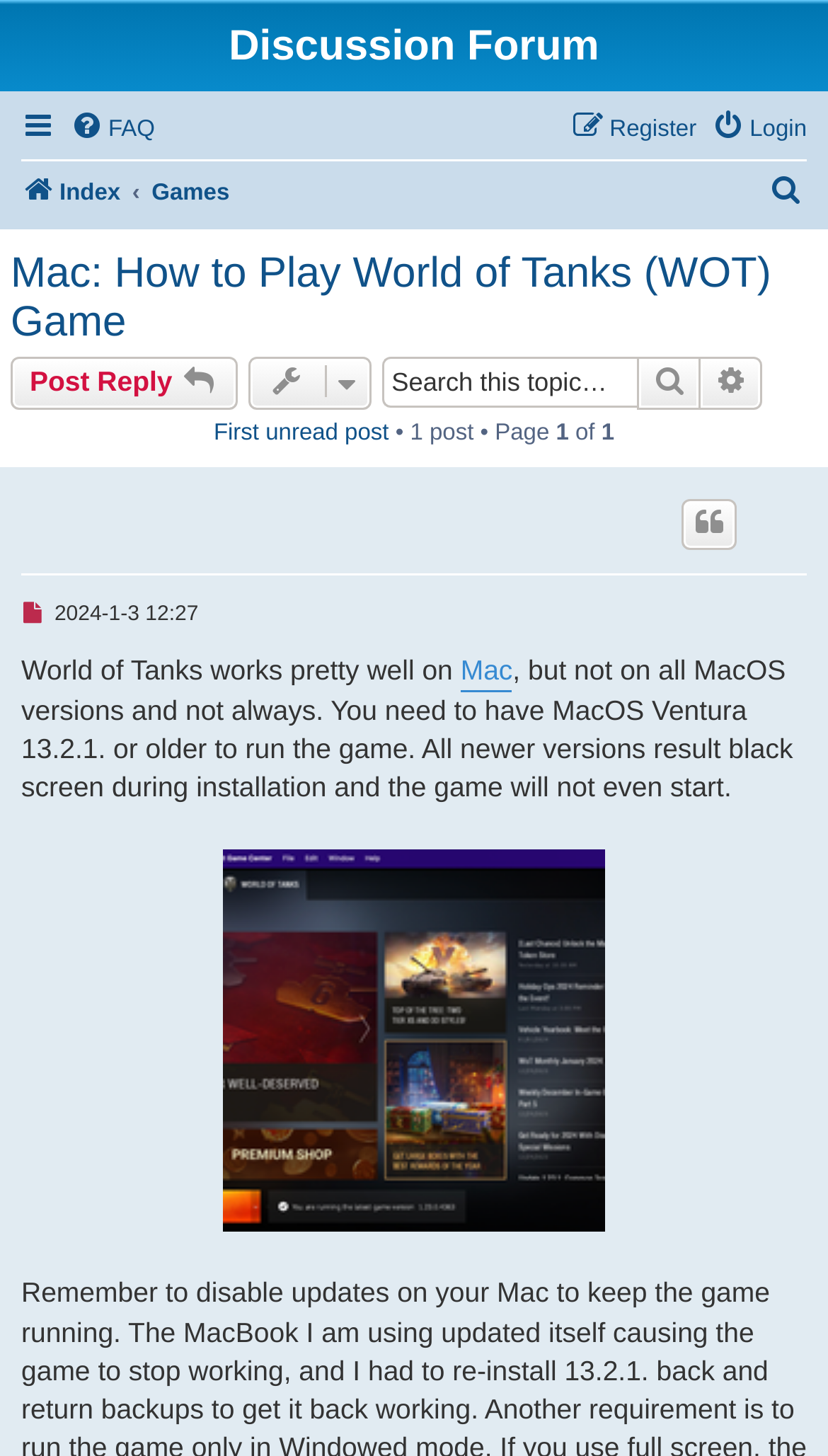Please find the bounding box coordinates for the clickable element needed to perform this instruction: "Quote".

[0.823, 0.342, 0.89, 0.377]